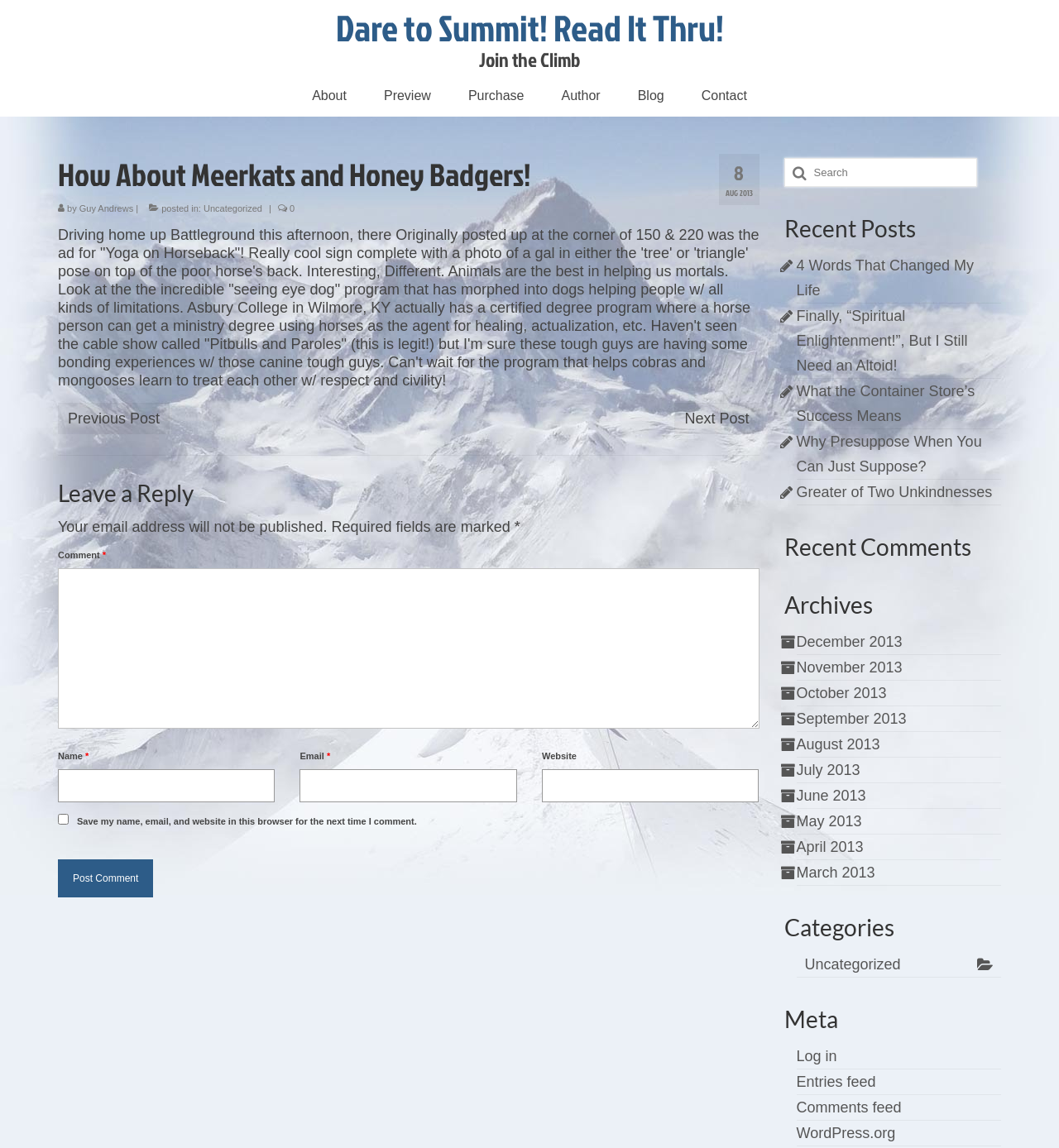Predict the bounding box coordinates of the area that should be clicked to accomplish the following instruction: "Click the 'Post Comment' button". The bounding box coordinates should consist of four float numbers between 0 and 1, i.e., [left, top, right, bottom].

[0.055, 0.749, 0.145, 0.782]